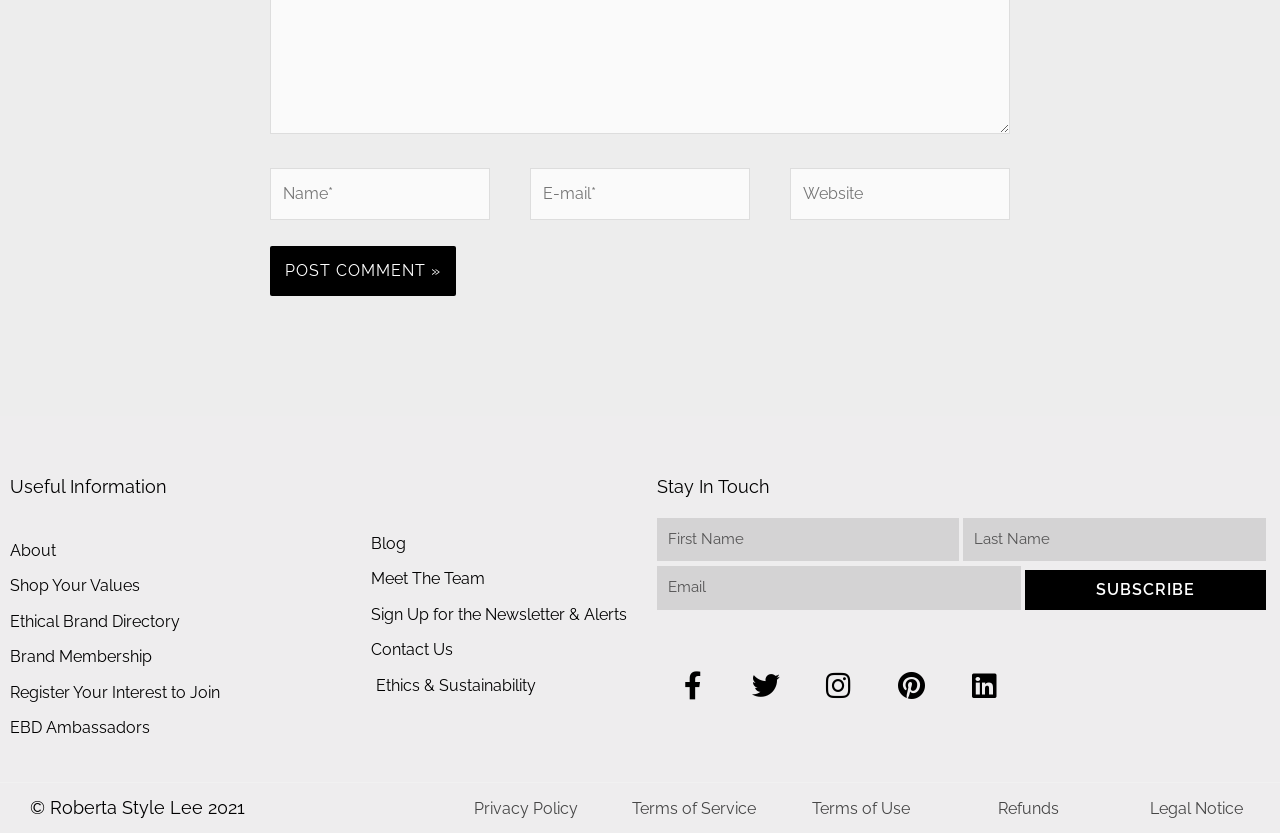Find the bounding box of the UI element described as: "Register Your Interest to Join". The bounding box coordinates should be given as four float values between 0 and 1, i.e., [left, top, right, bottom].

[0.008, 0.816, 0.259, 0.847]